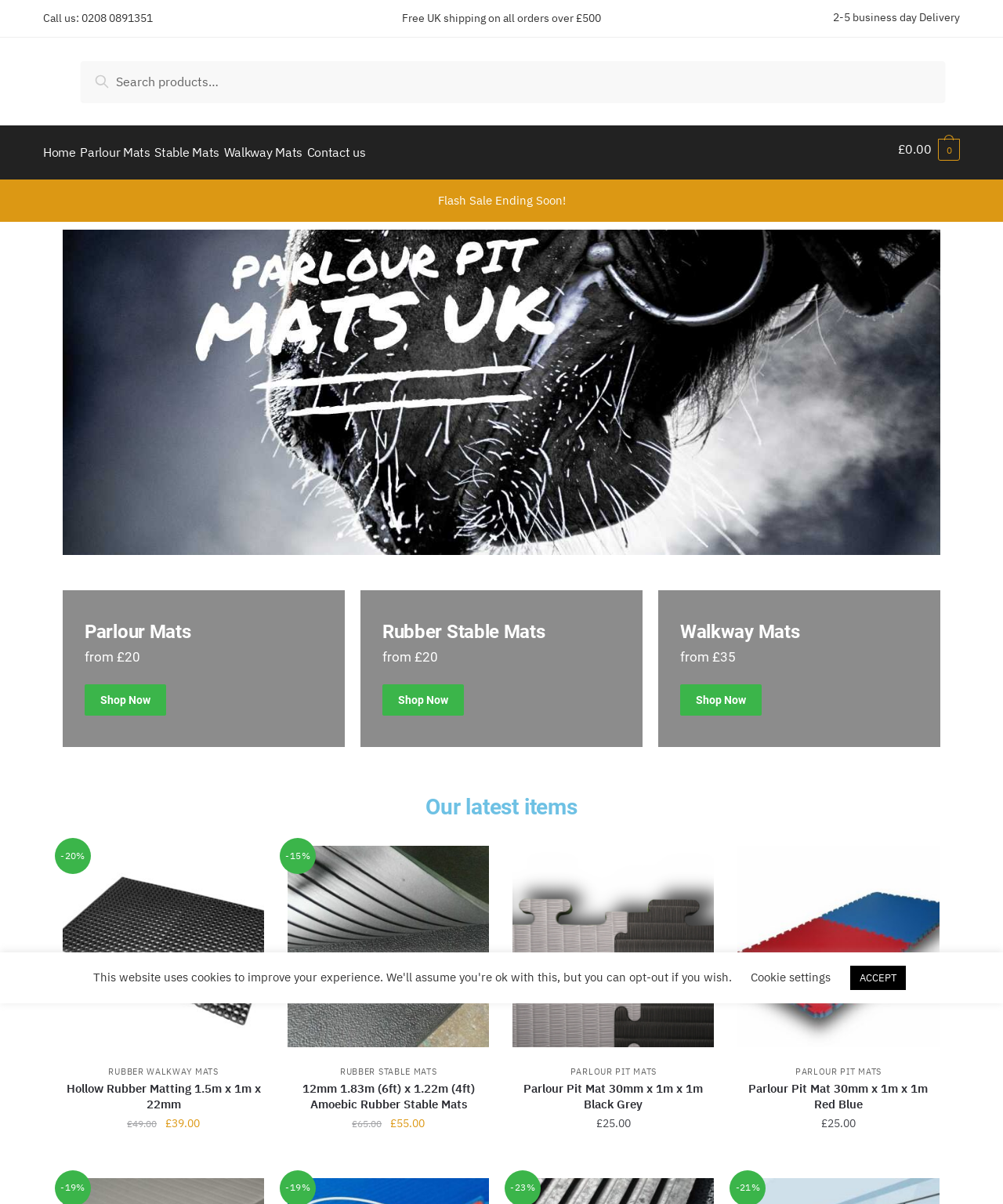Locate the bounding box coordinates of the element's region that should be clicked to carry out the following instruction: "Search for IT careers". The coordinates need to be four float numbers between 0 and 1, i.e., [left, top, right, bottom].

None